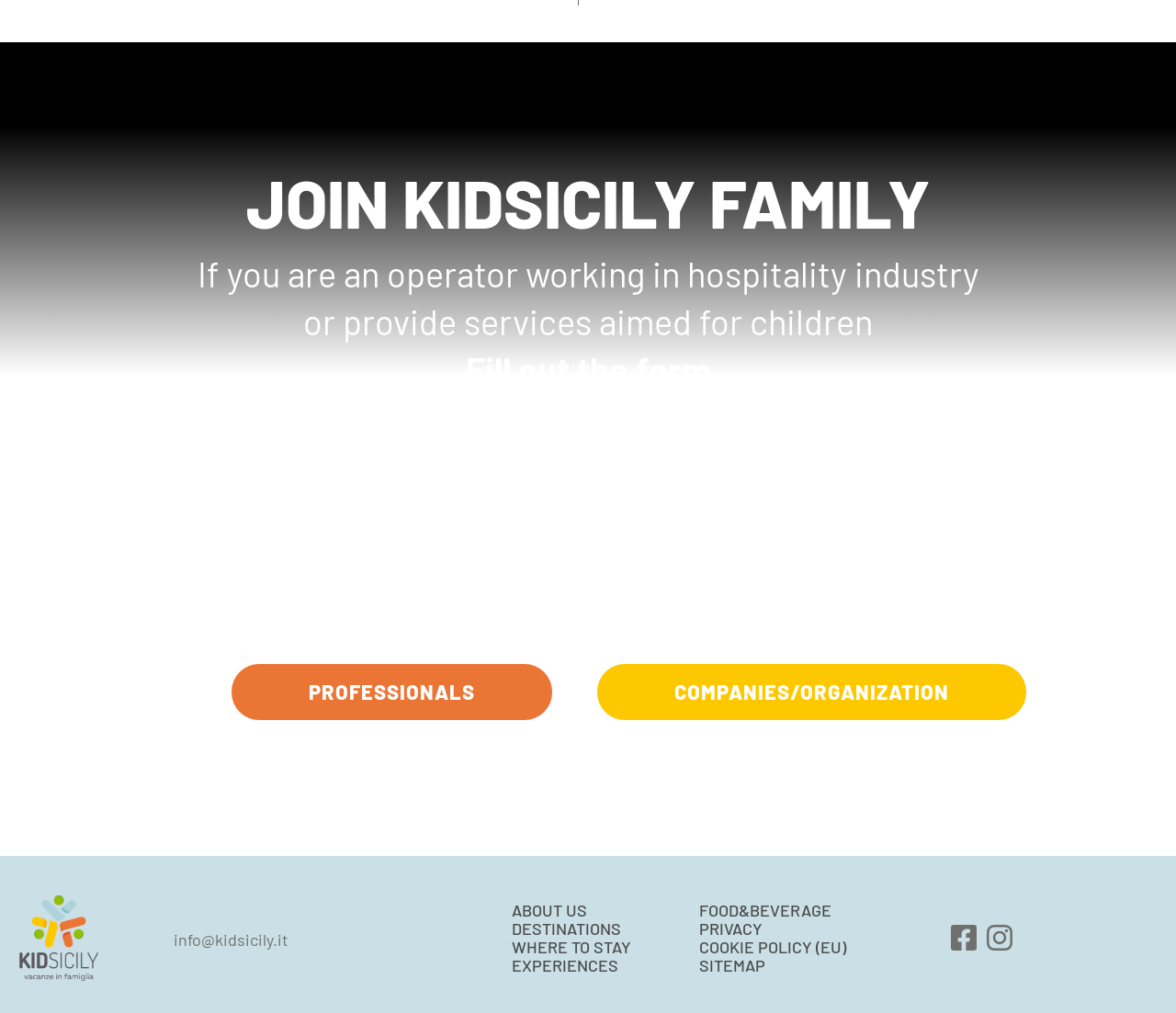Predict the bounding box coordinates of the area that should be clicked to accomplish the following instruction: "Click on the 'ABOUT US' link". The bounding box coordinates should consist of four float numbers between 0 and 1, i.e., [left, top, right, bottom].

[0.435, 0.89, 0.595, 0.908]